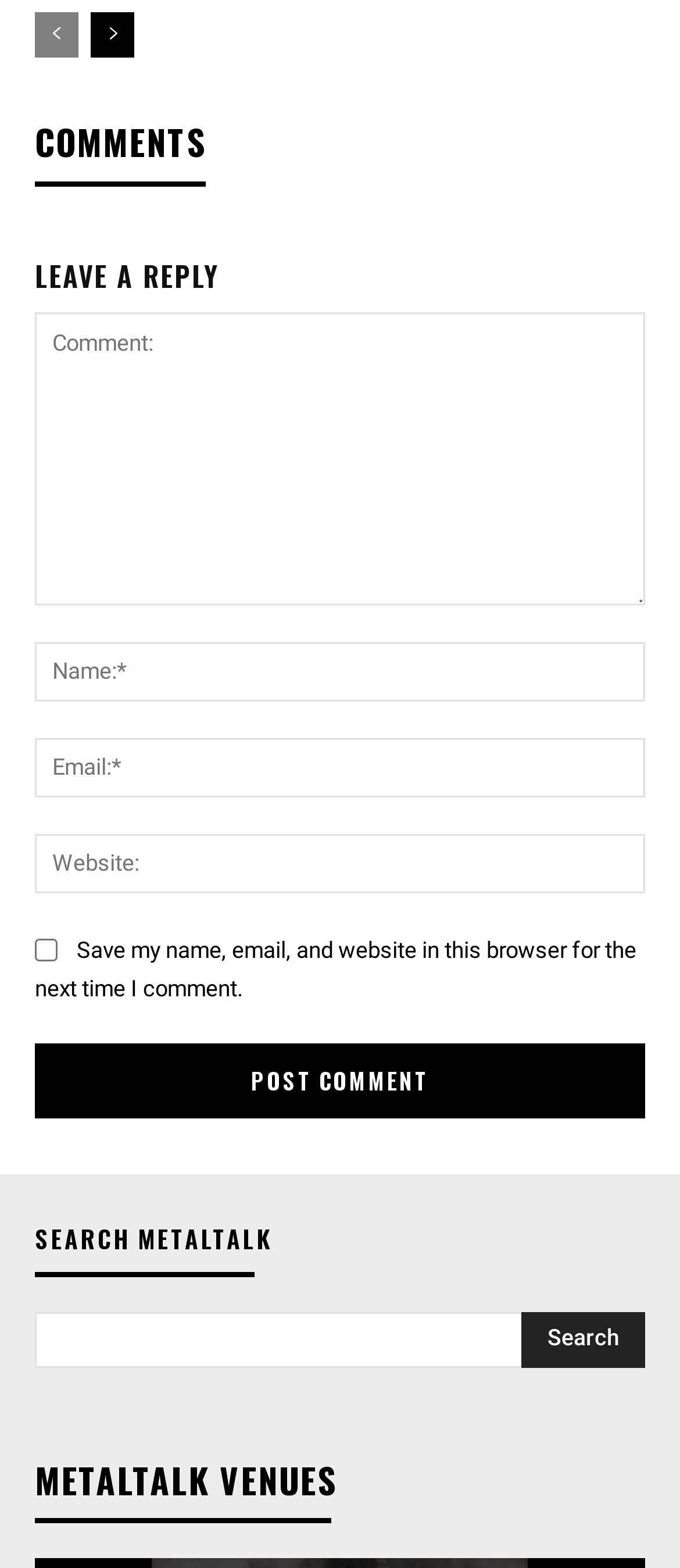Please specify the bounding box coordinates of the element that should be clicked to execute the given instruction: 'Learn about commercial pest control services'. Ensure the coordinates are four float numbers between 0 and 1, expressed as [left, top, right, bottom].

None